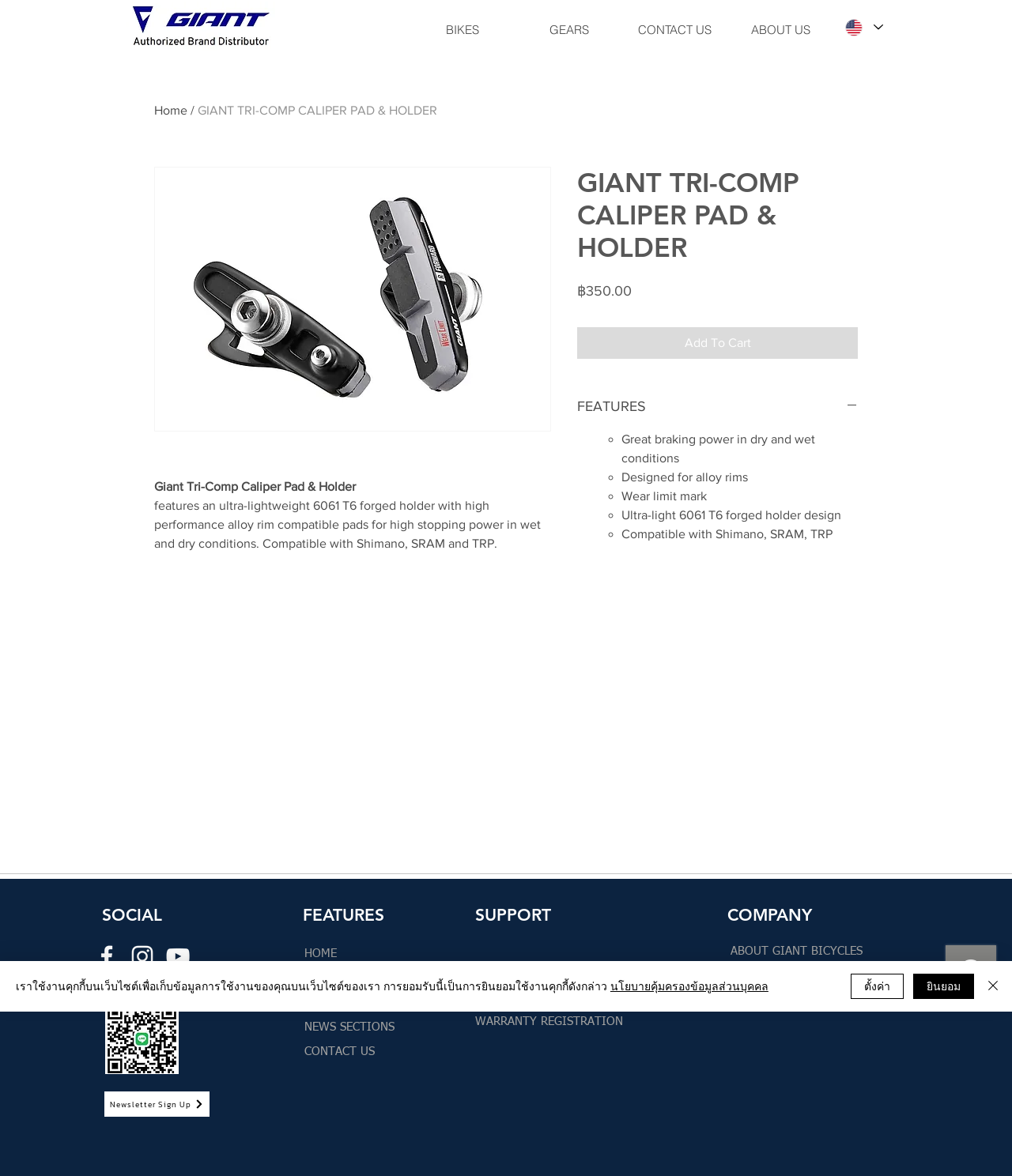What is the braking condition mentioned in the product description?
Analyze the image and provide a thorough answer to the question.

I found this information by reading the product description, which mentions that the product has 'Great braking power in dry and wet conditions'. This implies that the product is designed to work well in both wet and dry braking conditions.